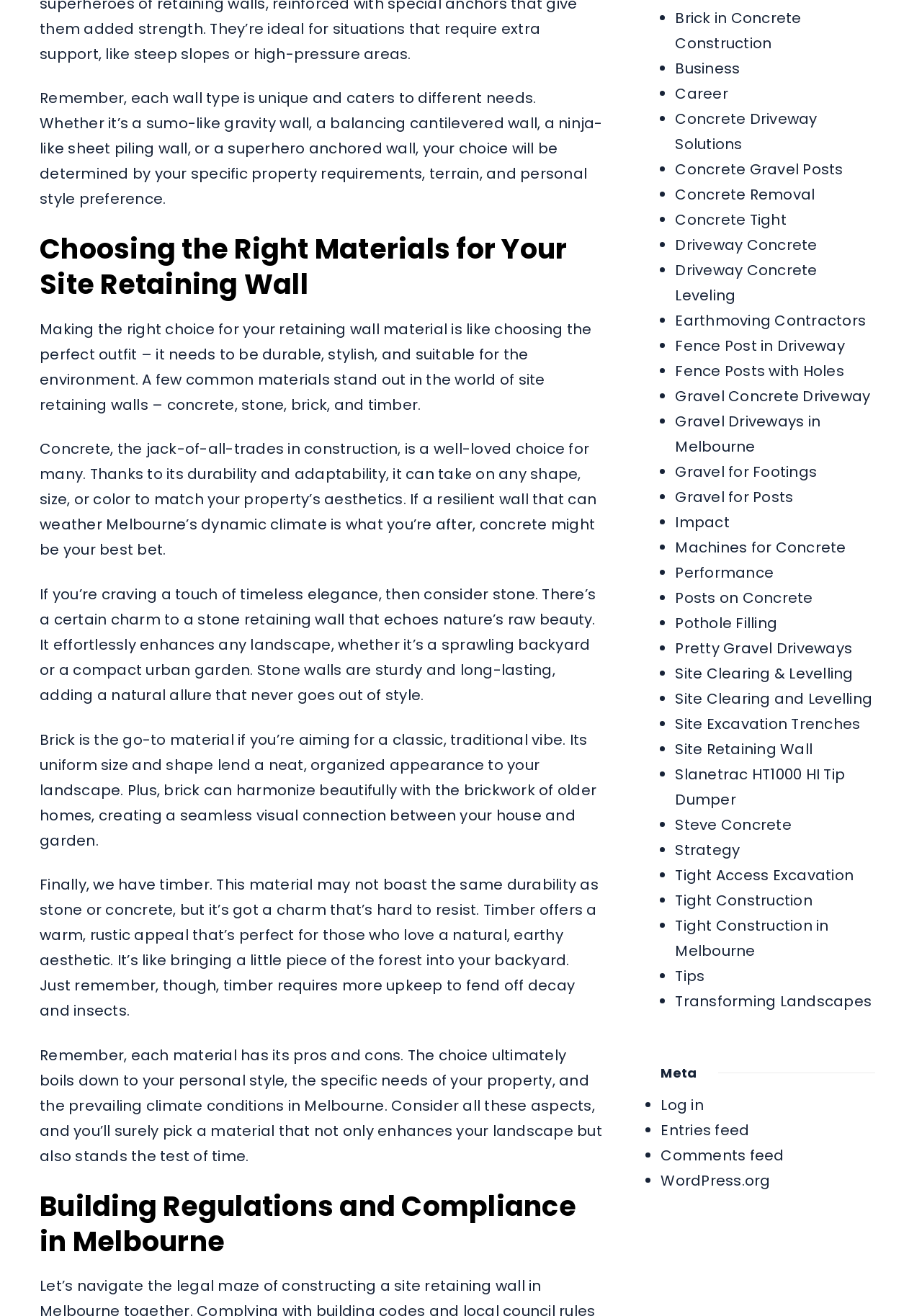Locate the bounding box coordinates of the clickable area needed to fulfill the instruction: "Click on 'Brick in Concrete Construction'".

[0.732, 0.006, 0.869, 0.041]